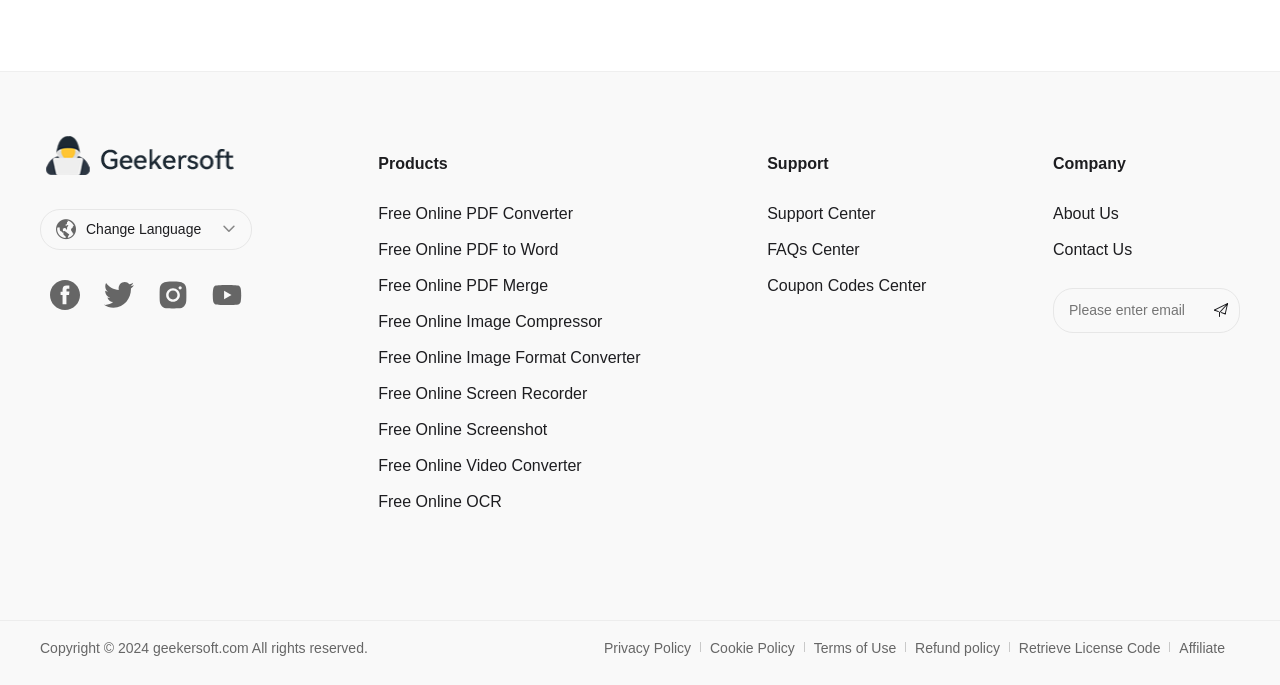Locate the bounding box coordinates of the clickable region necessary to complete the following instruction: "View the Support Center page". Provide the coordinates in the format of four float numbers between 0 and 1, i.e., [left, top, right, bottom].

[0.599, 0.299, 0.684, 0.323]